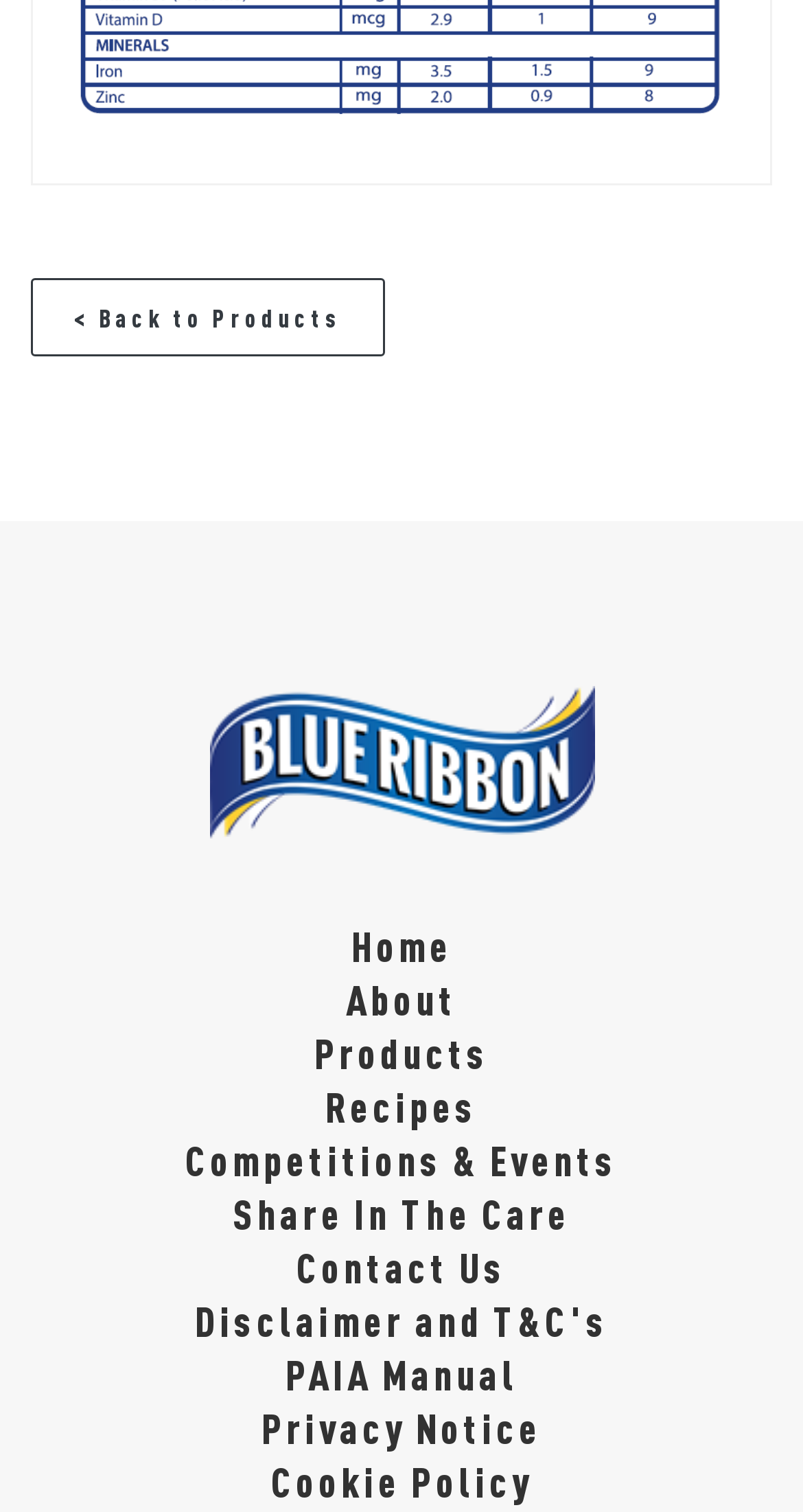Is there a link to contact the website owner?
Give a single word or phrase as your answer by examining the image.

Yes